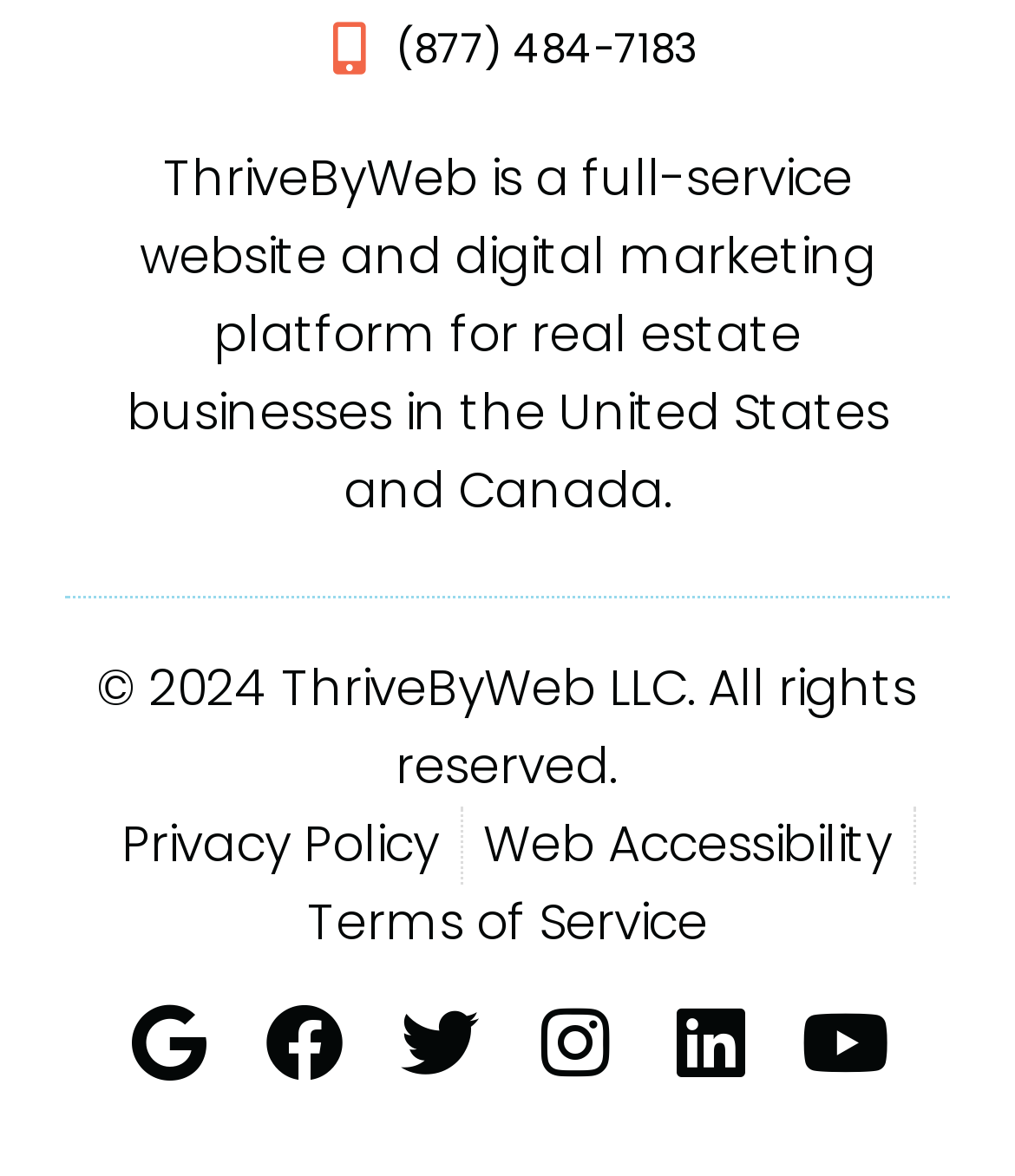Predict the bounding box of the UI element based on the description: "(877) 484-7183". The coordinates should be four float numbers between 0 and 1, formatted as [left, top, right, bottom].

[0.313, 0.008, 0.687, 0.075]